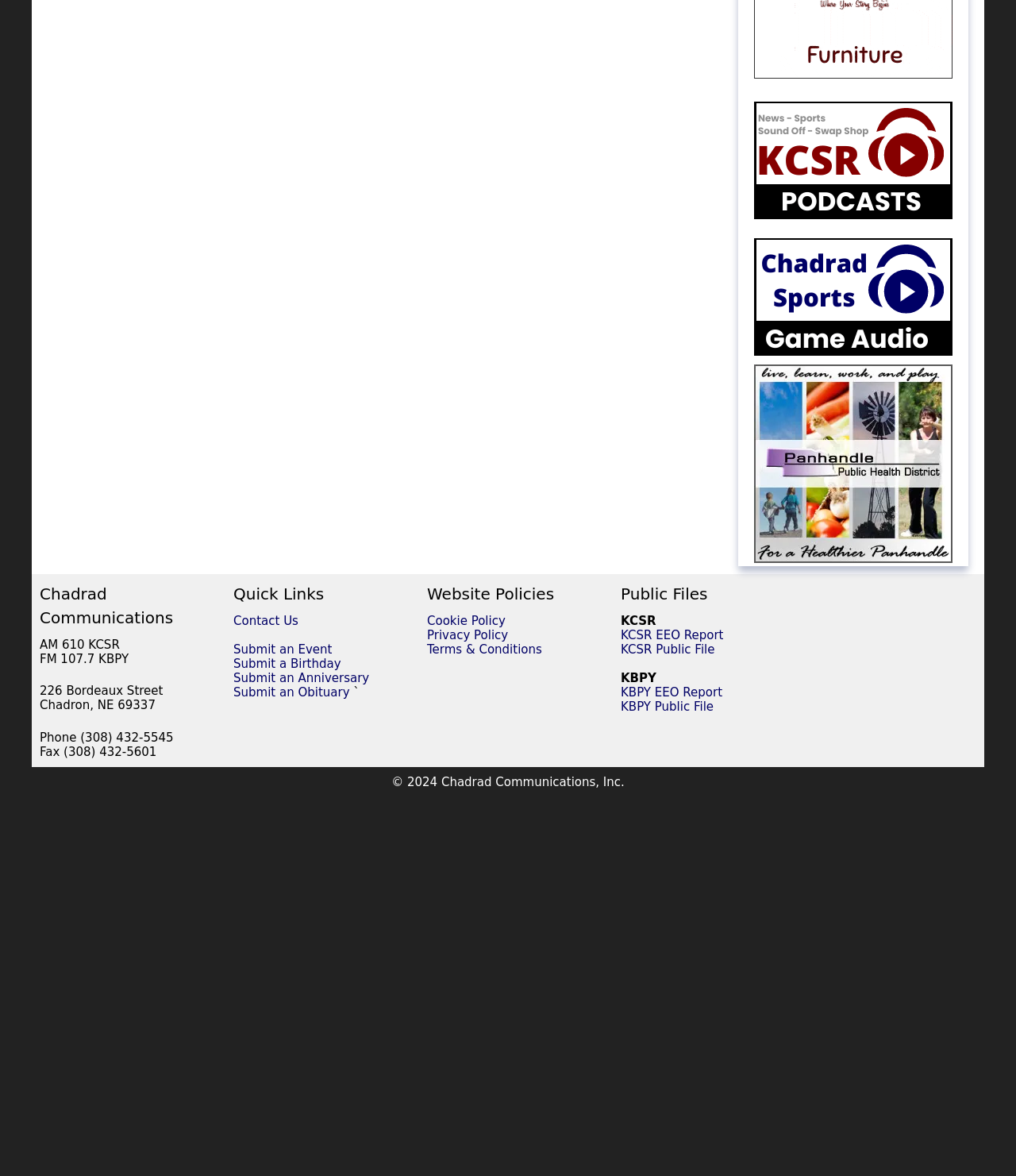What is the name of the radio station?
Refer to the image and respond with a one-word or short-phrase answer.

KCSR